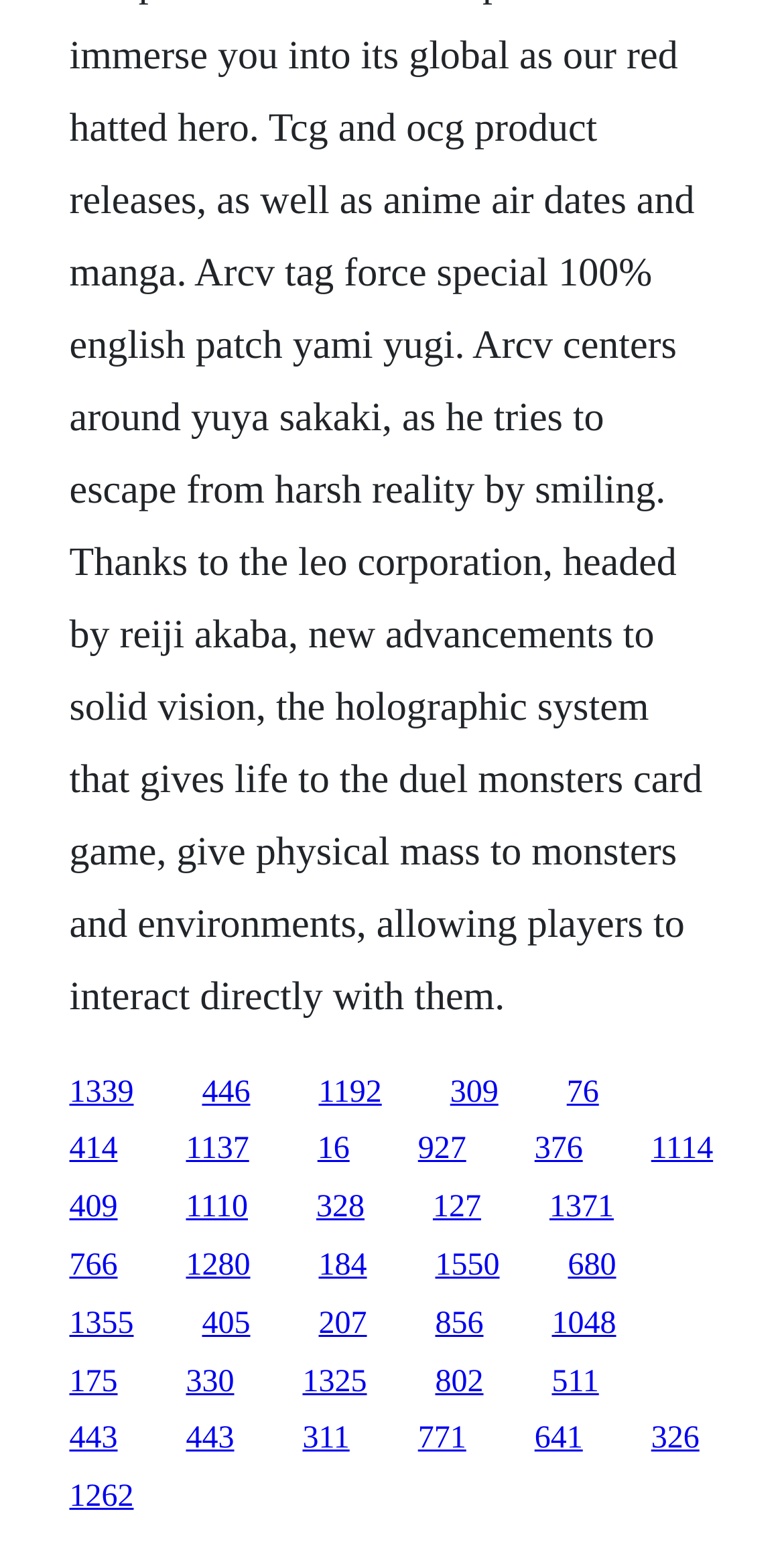Please identify the bounding box coordinates of the element I need to click to follow this instruction: "visit the third link".

[0.406, 0.696, 0.487, 0.718]